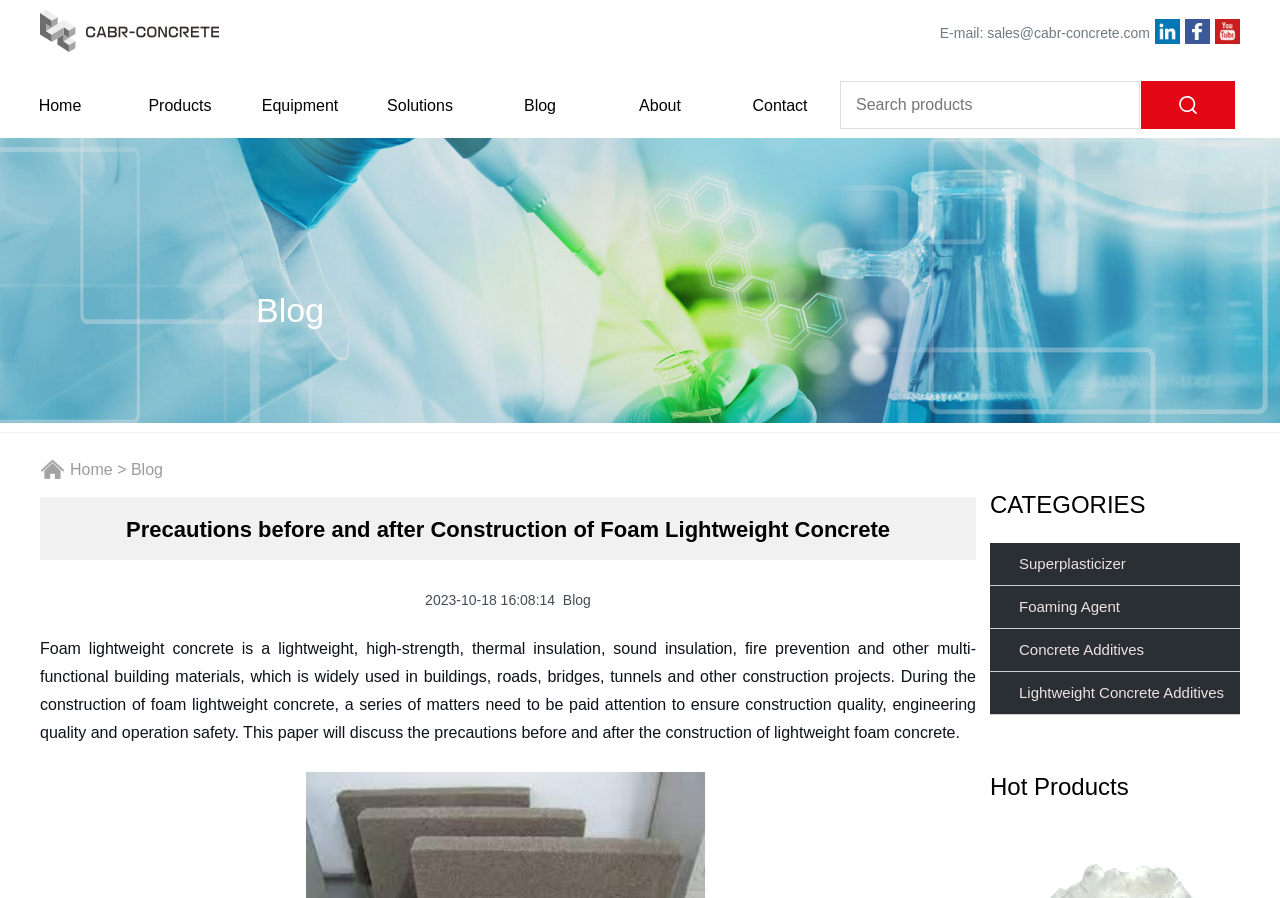Locate and generate the text content of the webpage's heading.

Precautions before and after Construction of Foam Lightweight Concrete